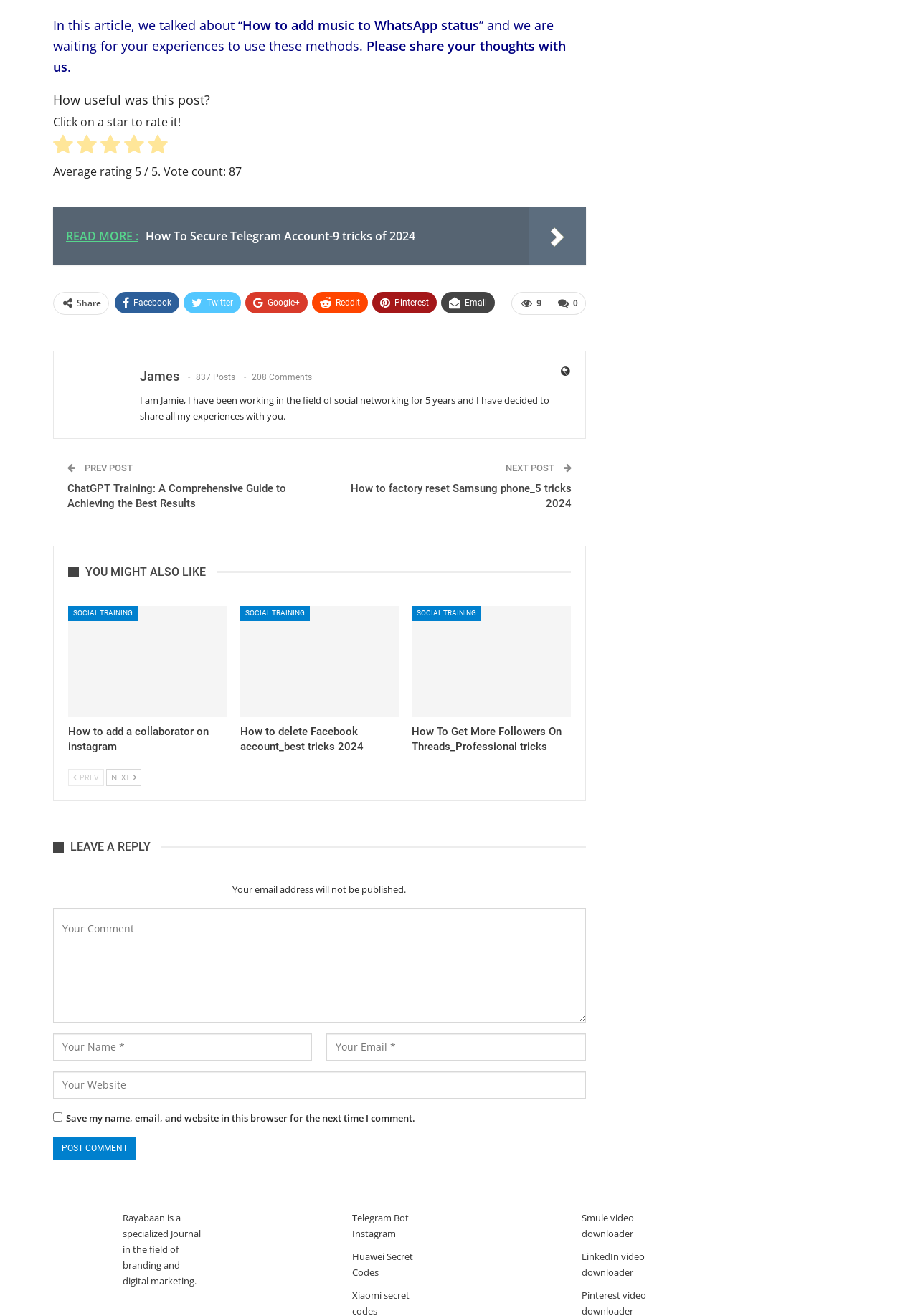Give the bounding box coordinates for this UI element: "Social training". The coordinates should be four float numbers between 0 and 1, arranged as [left, top, right, bottom].

[0.448, 0.461, 0.524, 0.472]